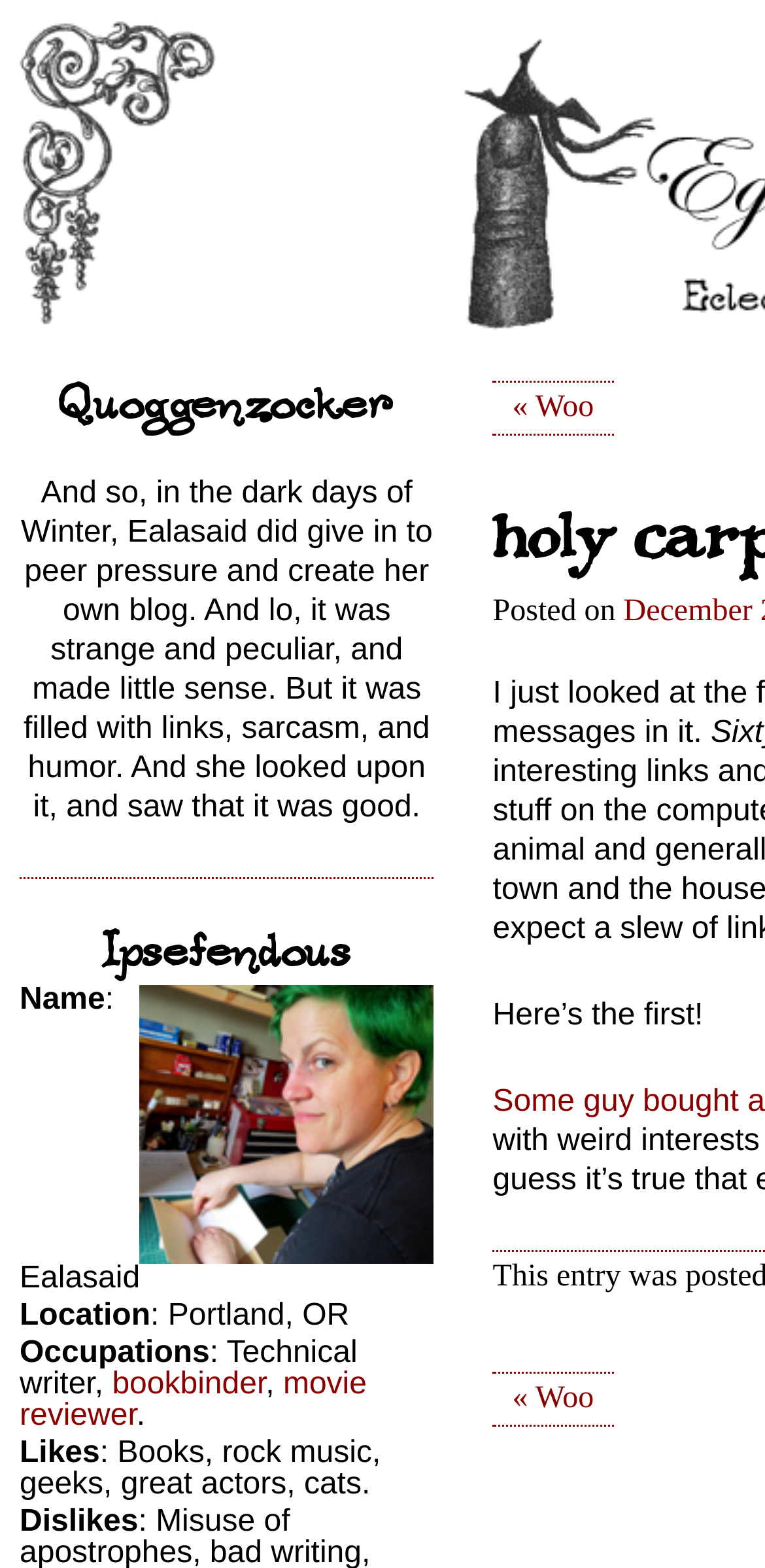Review the image closely and give a comprehensive answer to the question: What is the author's name?

The author's name can be found in the section that lists personal information, where it says 'Name: Ealasaid'.